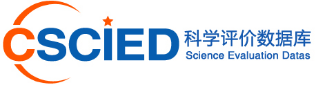Explain the image thoroughly, highlighting all key elements.

The image showcases the logo of "CSCIED" (科学评价数据库), which translates to "Science Evaluation Data." This logo features a prominent design that includes the acronym "CSCIED" in bold blue letters, complemented by an orange crescent shape symbolizing progress and evaluation. The branding reflects a focus on scientific assessment and data analysis, highlighting the organization's commitment to providing valuable resources in scientific research and metrics. This image is likely associated with resources related to academic journal evaluation, citation tracking, and other research metrics essential for academics and professionals in the scientific community.